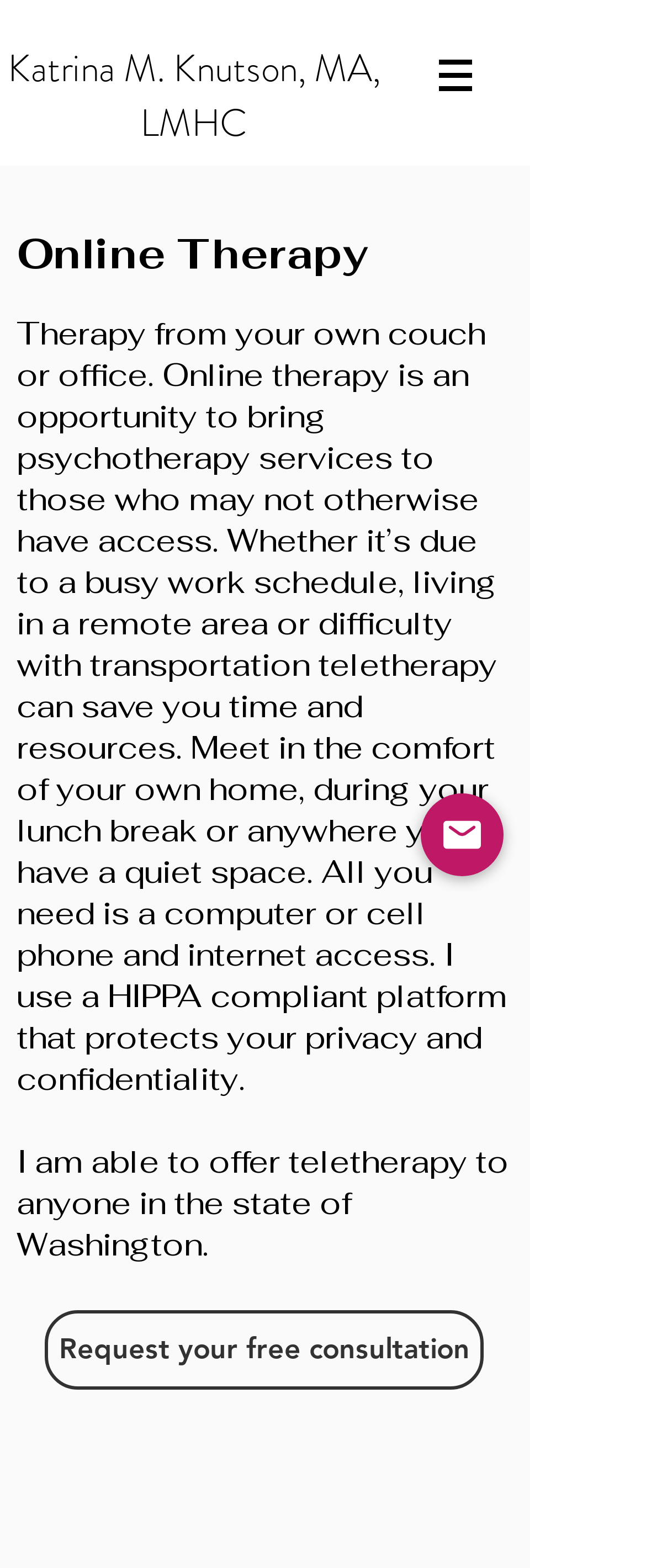Provide your answer in a single word or phrase: 
What is the geographical limitation for teletherapy?

Washington state